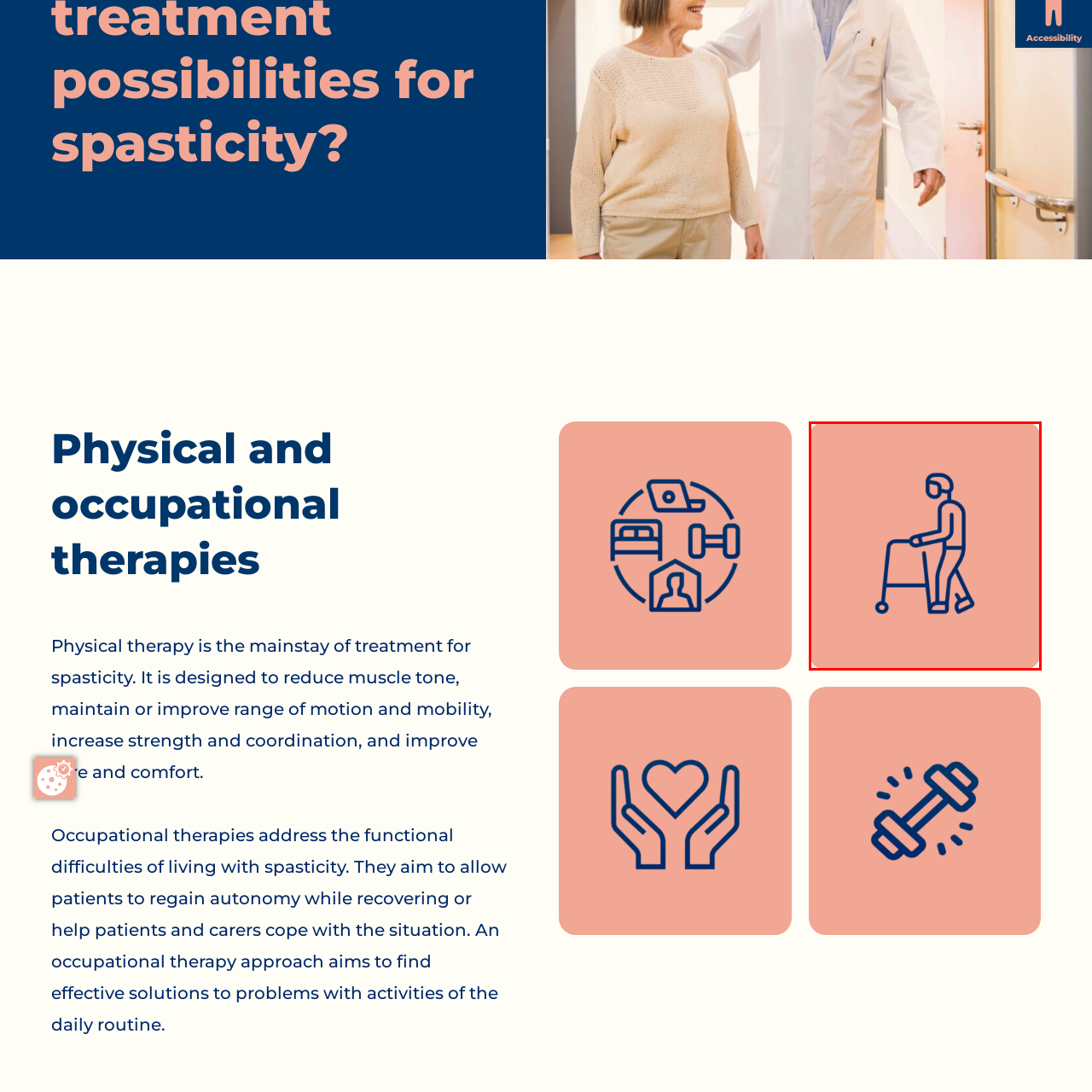What is the purpose of the mobility aid in the image?  
Inspect the image within the red boundary and offer a detailed explanation grounded in the visual information present in the image.

The mobility aid, which is a walker, is used to symbolize mobility support and rehabilitation. The image emphasizes the vital role of mobility aids in enhancing the quality of life for individuals undergoing physical therapy, aligning with the broader context of rehabilitation and support for those with movement difficulties.